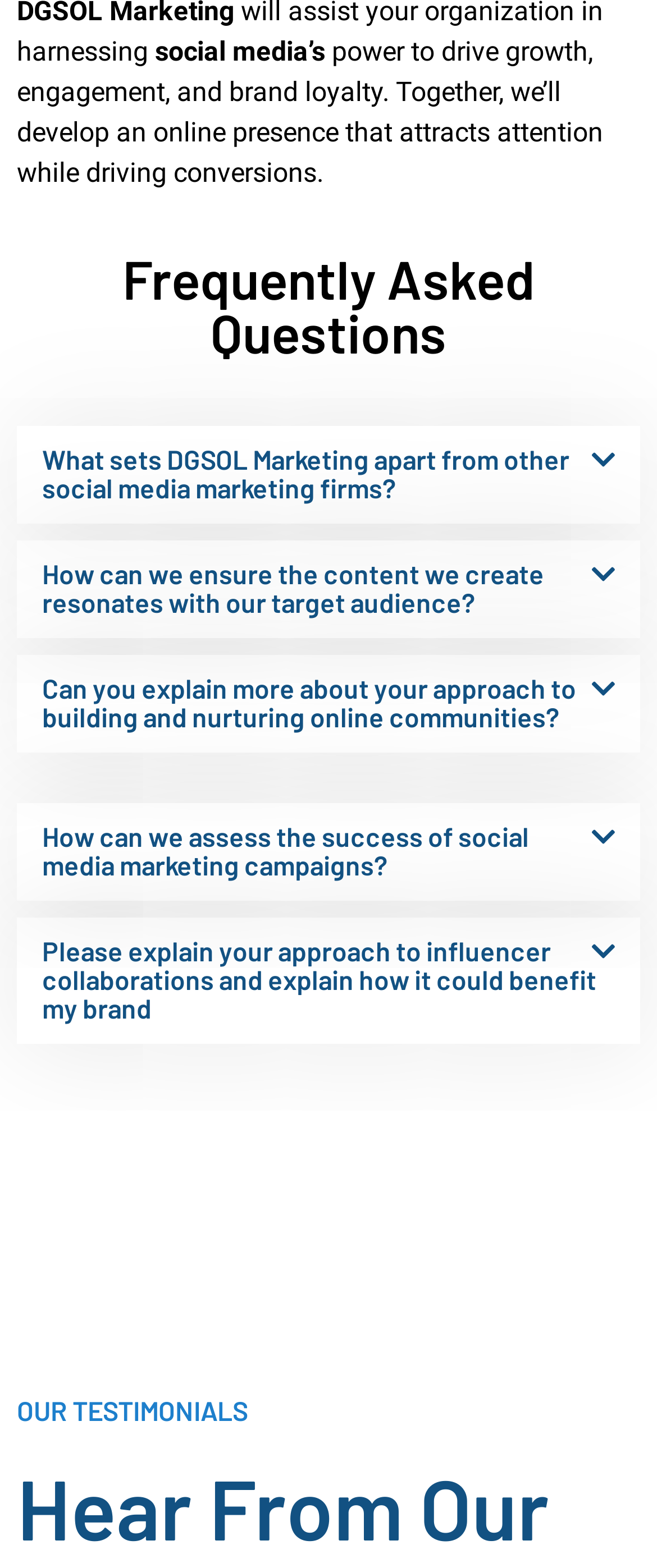Determine the bounding box coordinates of the section I need to click to execute the following instruction: "Expand the FAQ about assessing the success of social media marketing campaigns". Provide the coordinates as four float numbers between 0 and 1, i.e., [left, top, right, bottom].

[0.026, 0.512, 0.974, 0.575]